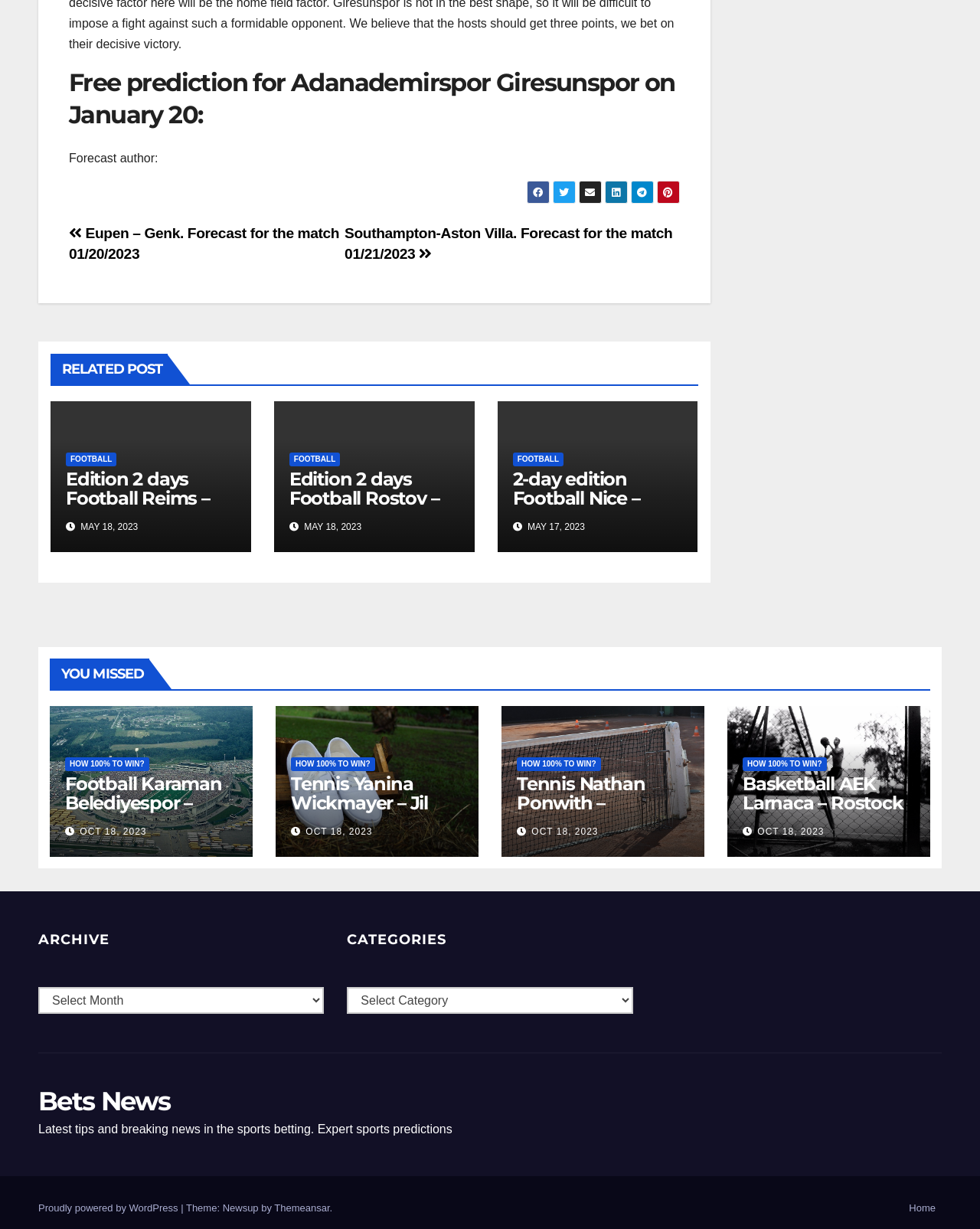Answer with a single word or phrase: 
How many links are present in the 'RELATED POST' section?

3